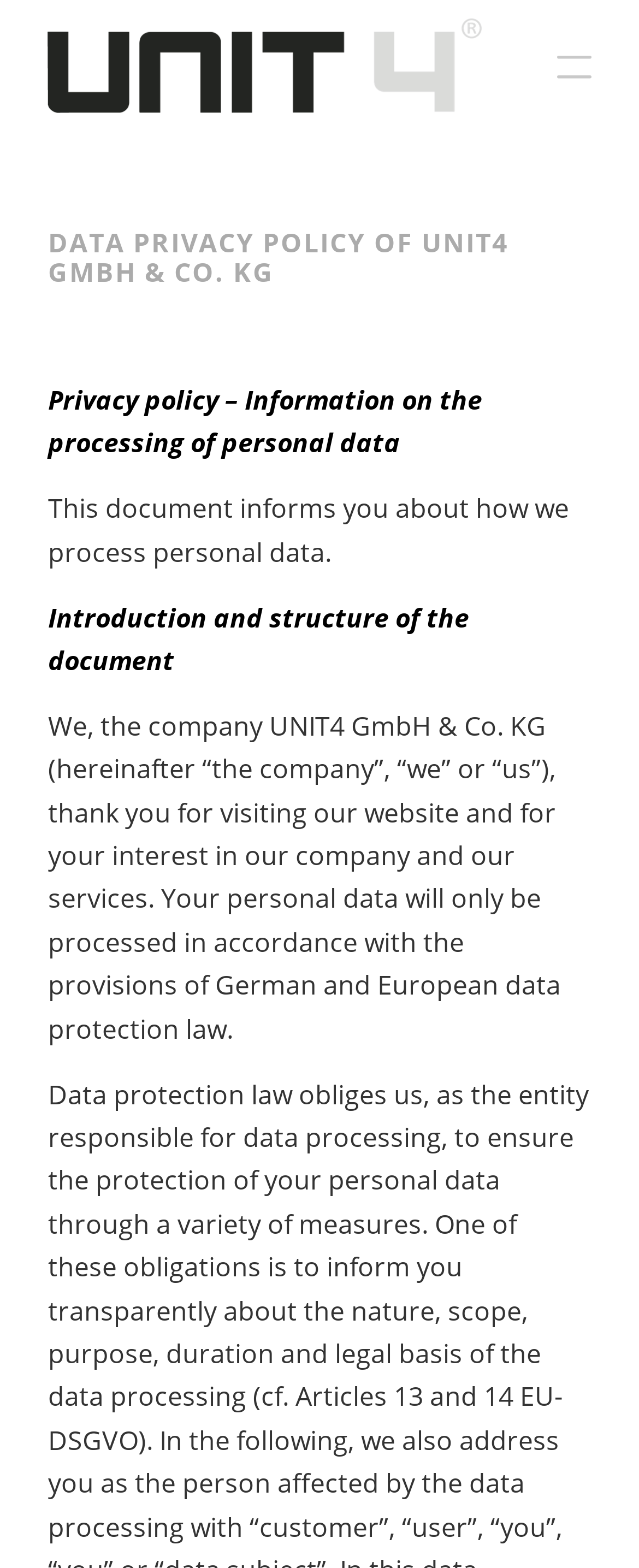Respond to the following question using a concise word or phrase: 
What is the purpose of the document?

Informing about personal data processing